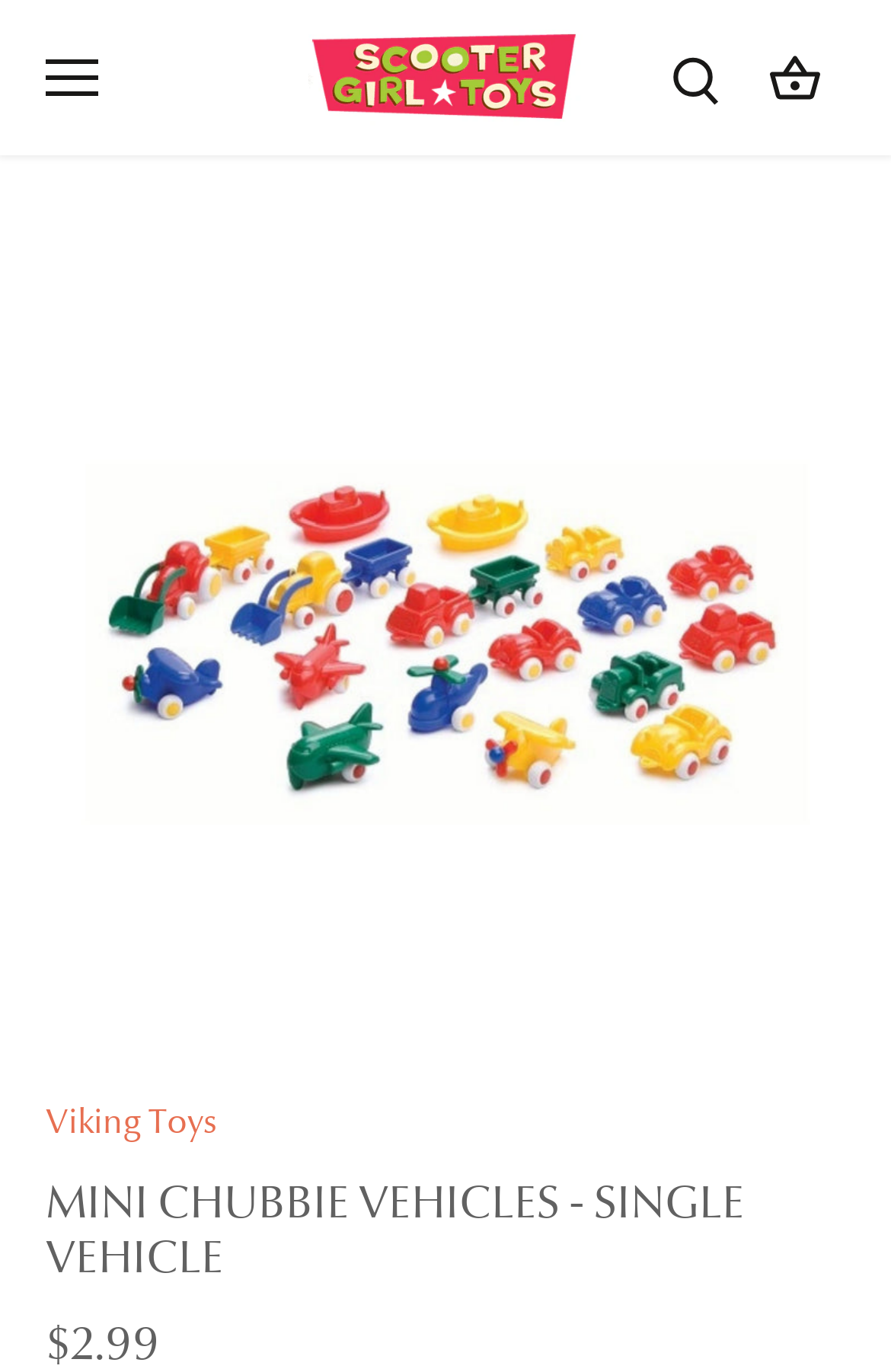Please locate and generate the primary heading on this webpage.

MINI CHUBBIE VEHICLES - SINGLE VEHICLE